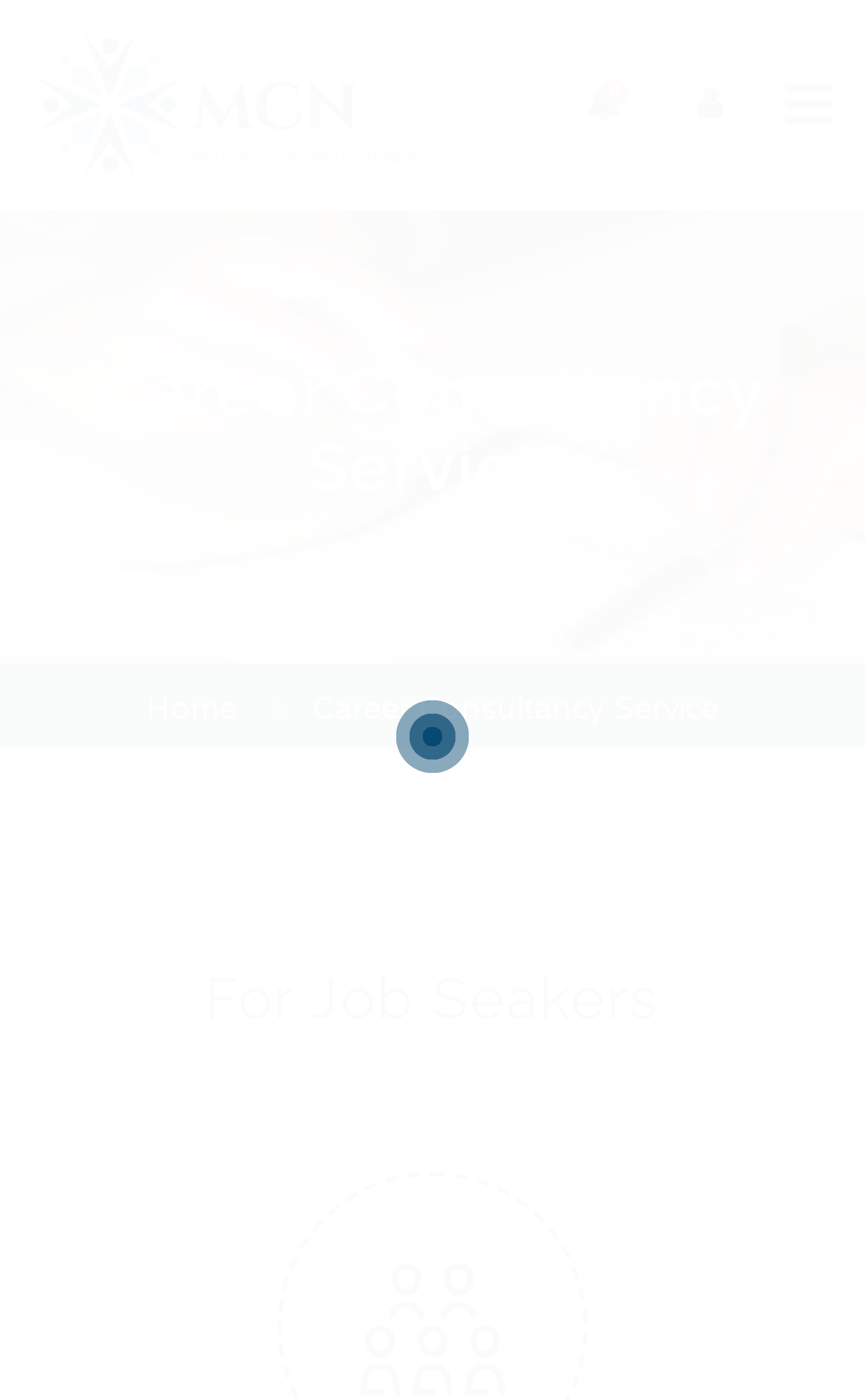What is the first menu item?
Based on the image, answer the question with a single word or brief phrase.

Home